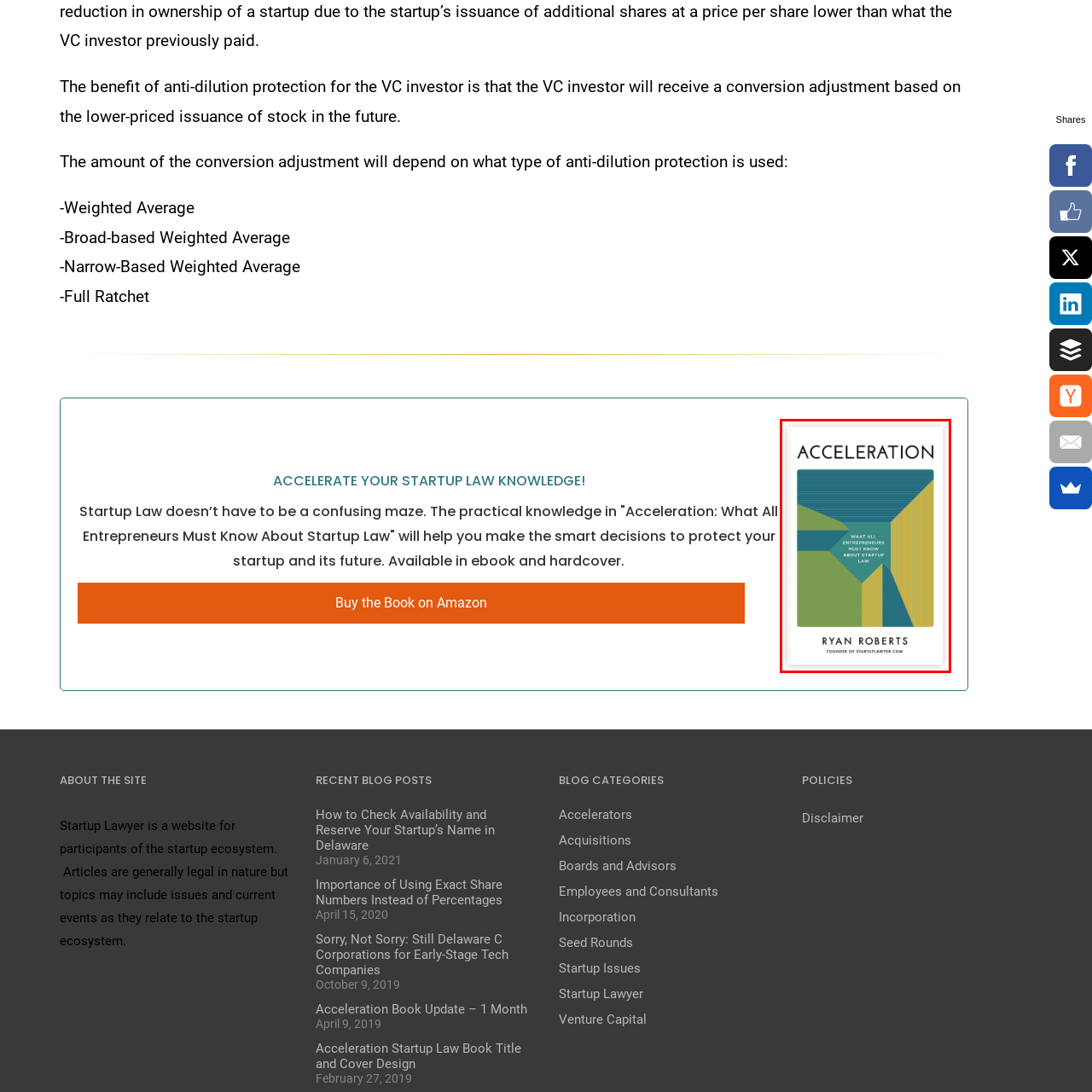What is the main focus of the book?
Examine the area marked by the red bounding box and respond with a one-word or short phrase answer.

Startup law